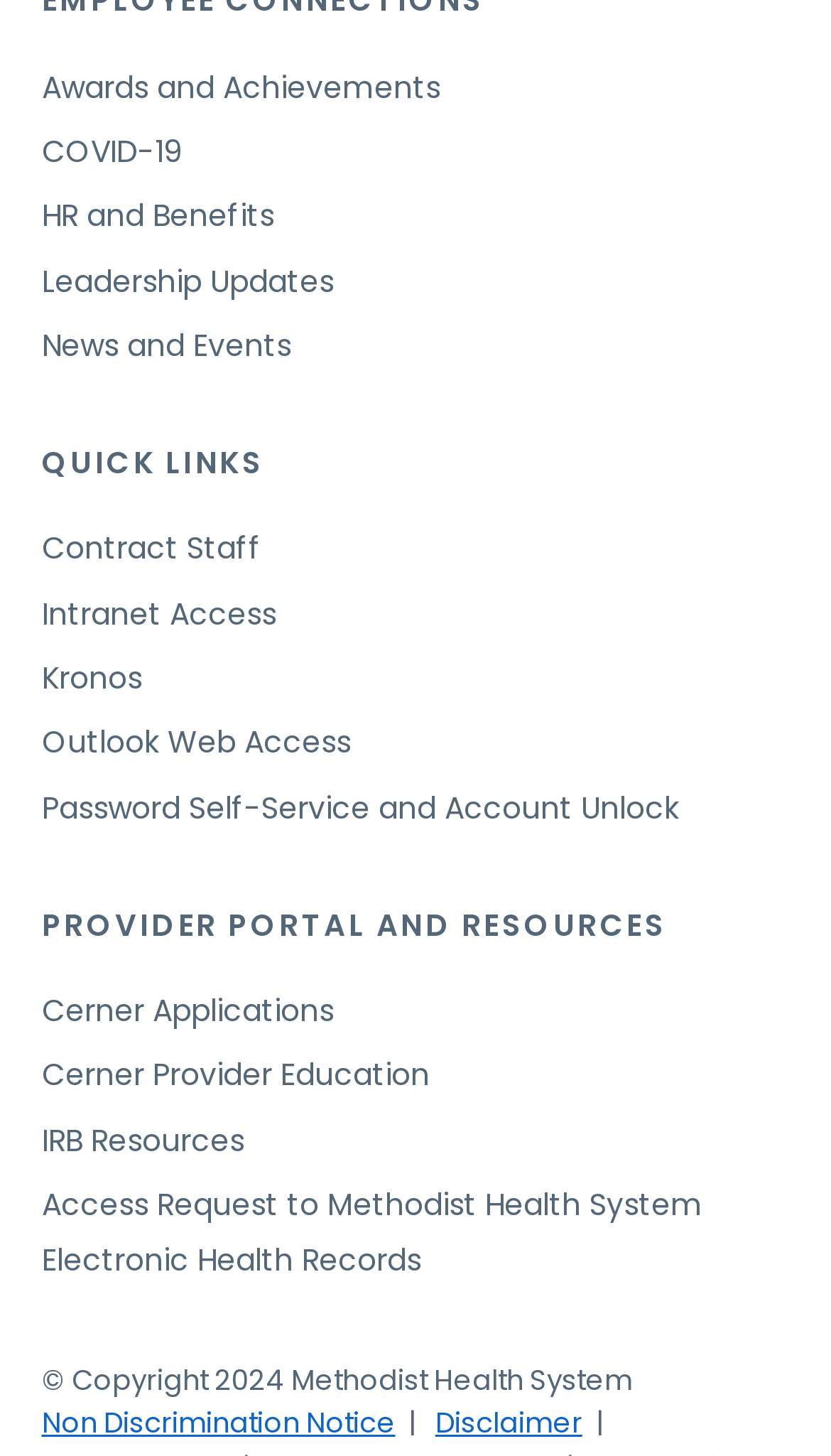Show me the bounding box coordinates of the clickable region to achieve the task as per the instruction: "Check Non Discrimination Notice".

[0.05, 0.964, 0.476, 0.992]